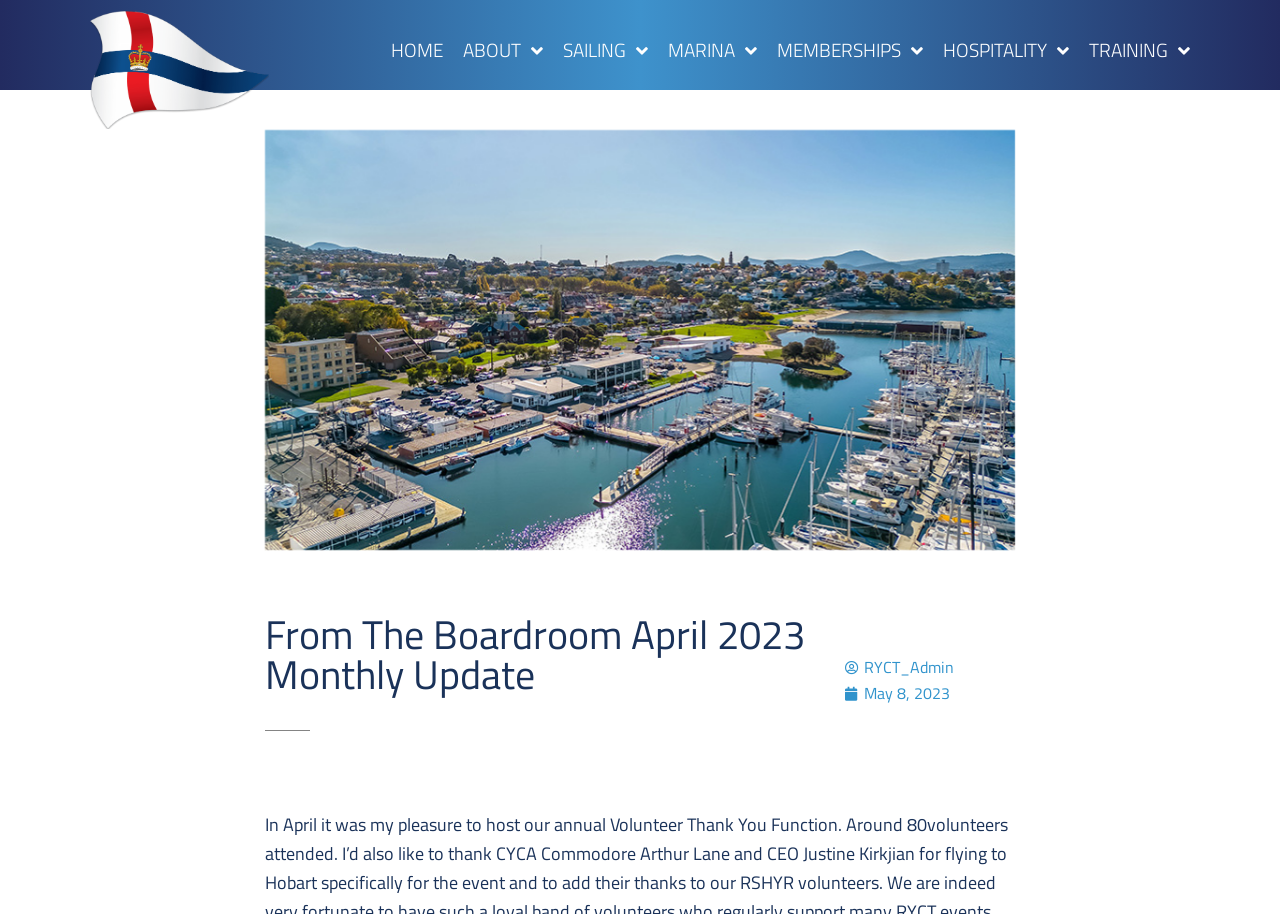Identify the bounding box coordinates of the area that should be clicked in order to complete the given instruction: "login as RYCT_Admin". The bounding box coordinates should be four float numbers between 0 and 1, i.e., [left, top, right, bottom].

[0.661, 0.717, 0.746, 0.745]